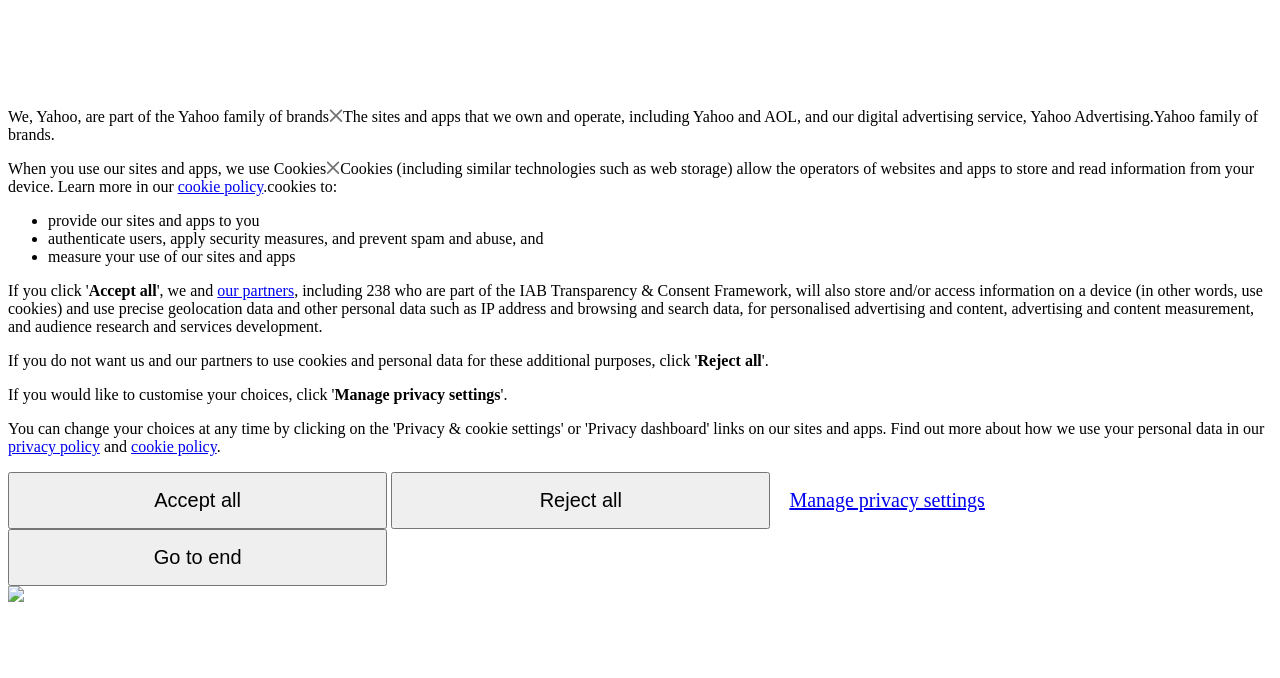Please answer the following question using a single word or phrase: 
What is Yahoo part of?

Yahoo family of brands